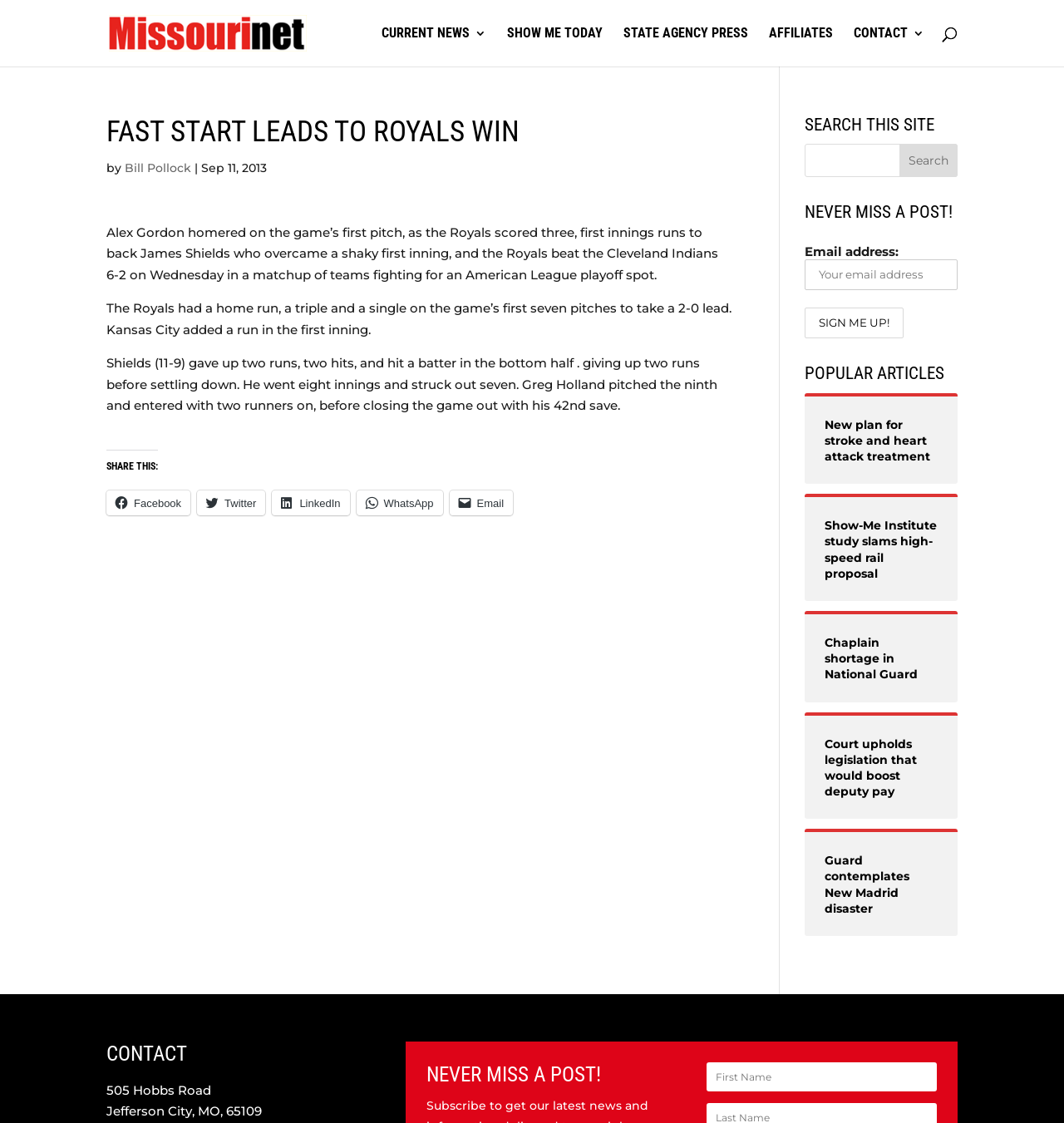Please find the top heading of the webpage and generate its text.

FAST START LEADS TO ROYALS WIN